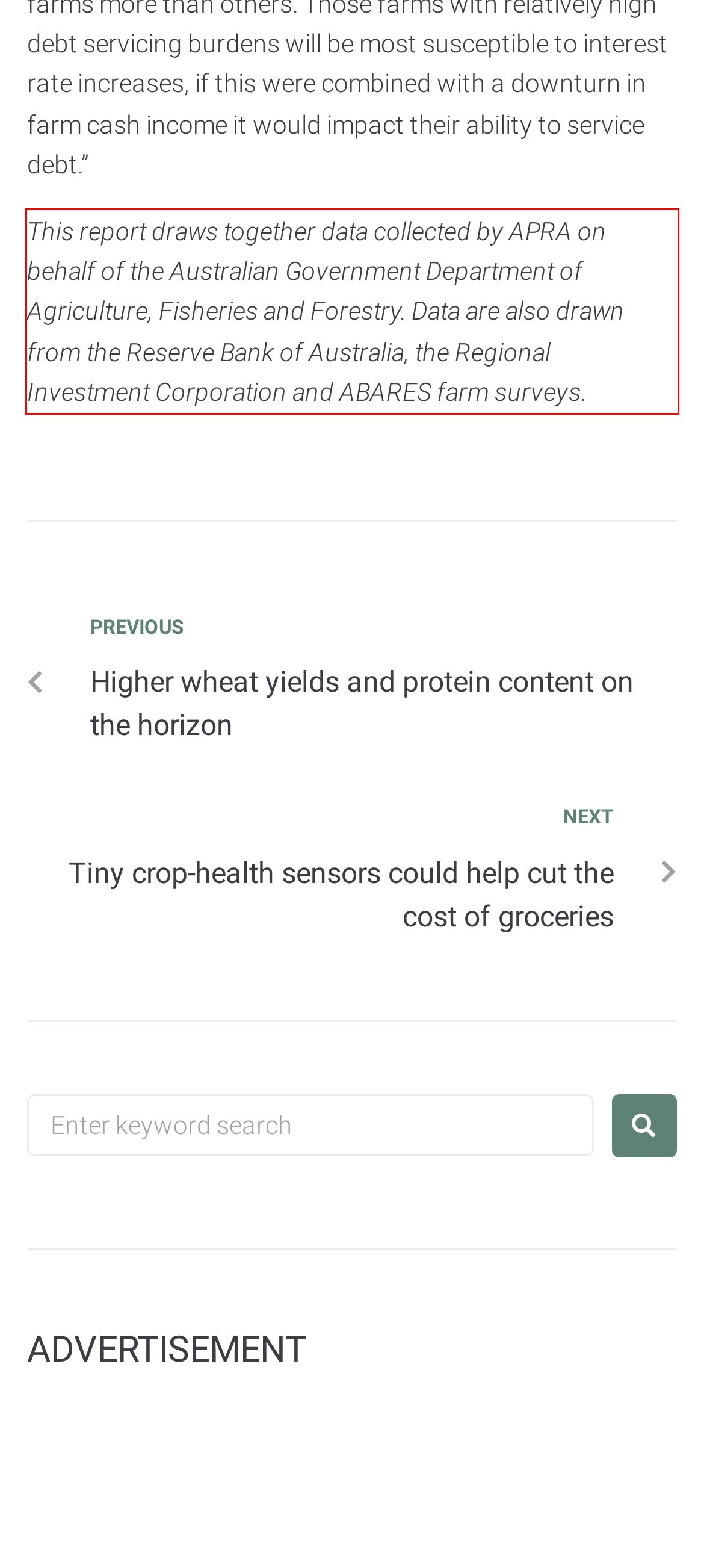Examine the webpage screenshot and use OCR to recognize and output the text within the red bounding box.

This report draws together data collected by APRA on behalf of the Australian Government Department of Agriculture, Fisheries and Forestry. Data are also drawn from the Reserve Bank of Australia, the Regional Investment Corporation and ABARES farm surveys.